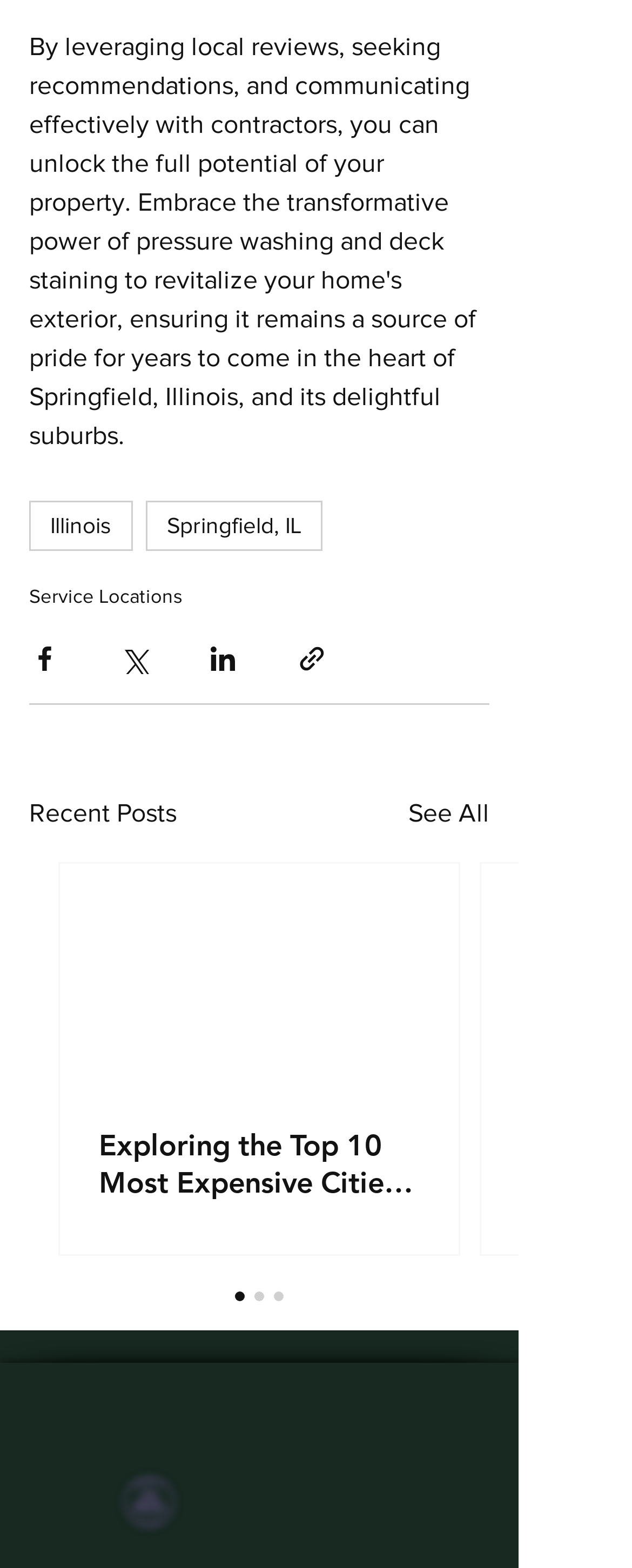Find the bounding box coordinates of the element to click in order to complete this instruction: "Click on the 'Illinois' link". The bounding box coordinates must be four float numbers between 0 and 1, denoted as [left, top, right, bottom].

[0.046, 0.319, 0.21, 0.351]